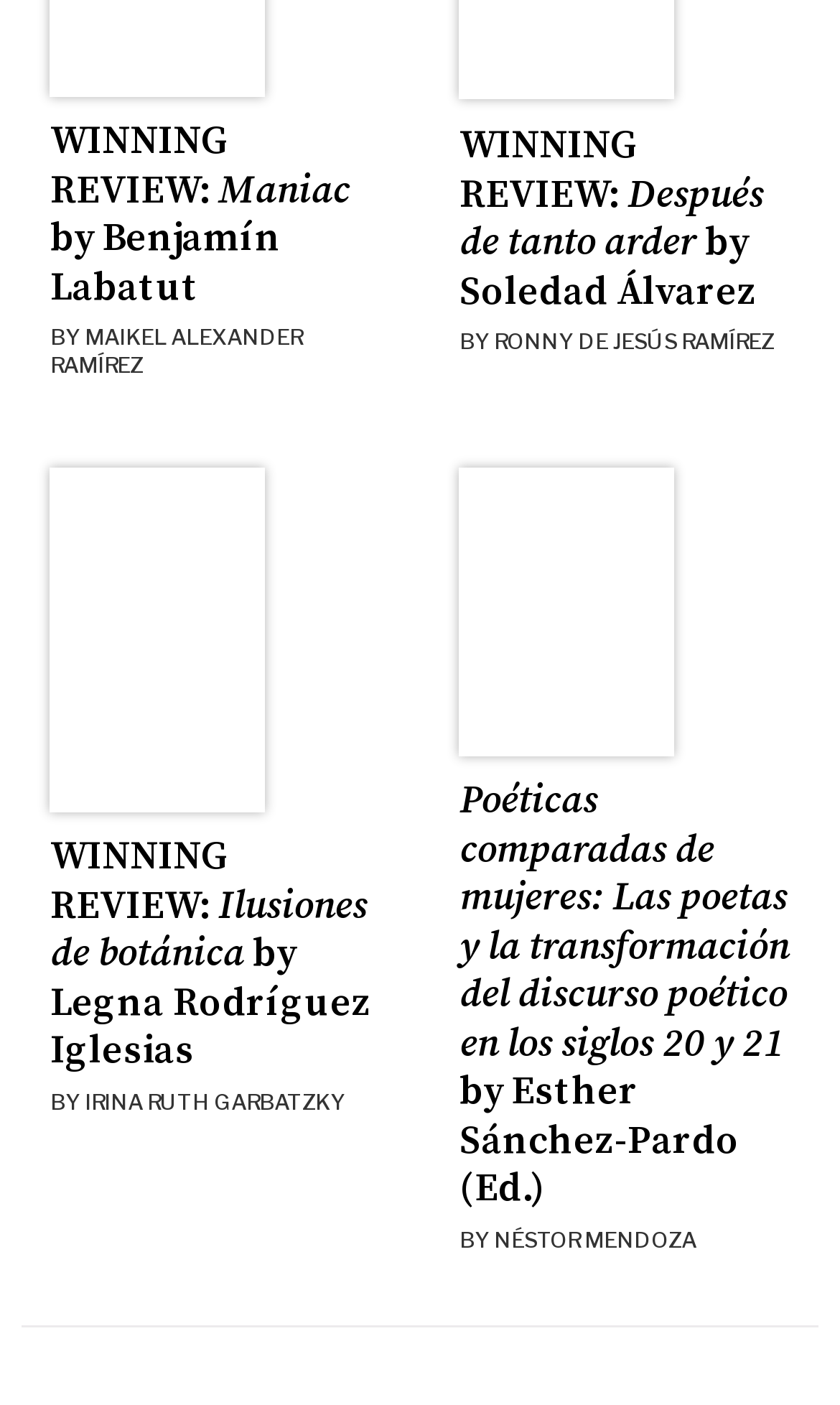Please locate the UI element described by "RONNY DE JESÚS RAMÍREZ" and provide its bounding box coordinates.

[0.588, 0.233, 0.921, 0.252]